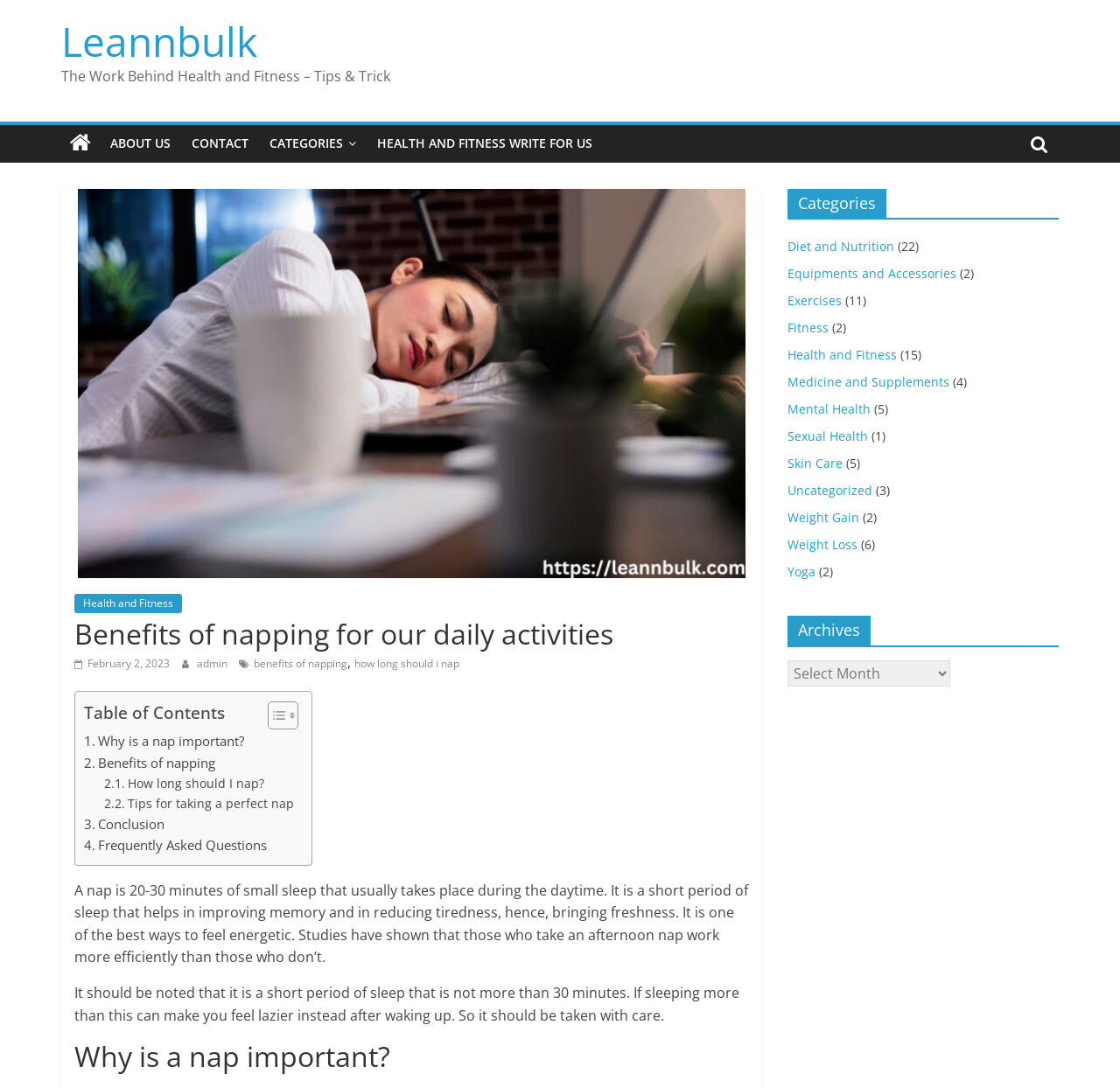Please specify the bounding box coordinates of the area that should be clicked to accomplish the following instruction: "Read the article about 'Benefits of napping'". The coordinates should consist of four float numbers between 0 and 1, i.e., [left, top, right, bottom].

[0.066, 0.564, 0.668, 0.599]